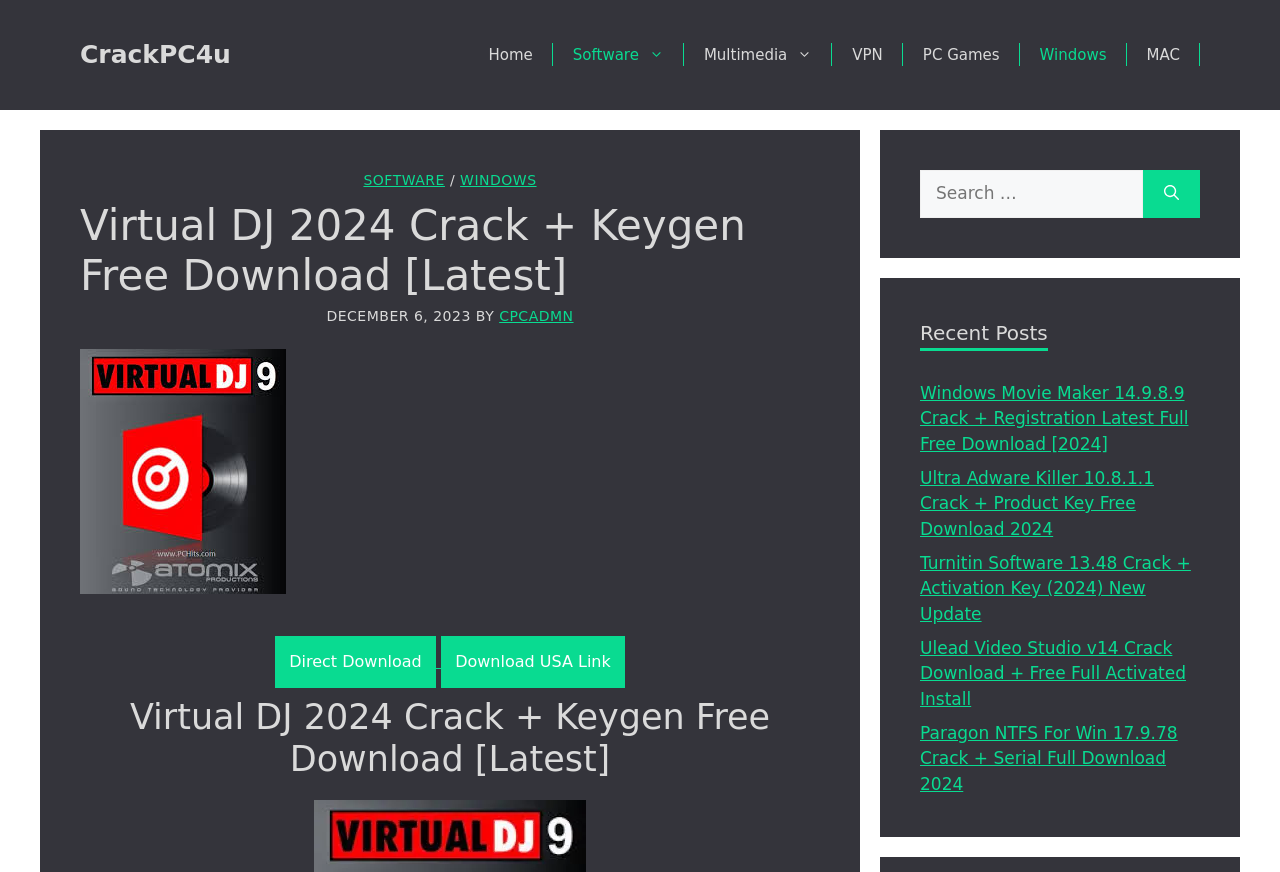Can you specify the bounding box coordinates of the area that needs to be clicked to fulfill the following instruction: "Click on the 'CrackPC4u' link"?

[0.062, 0.046, 0.18, 0.079]